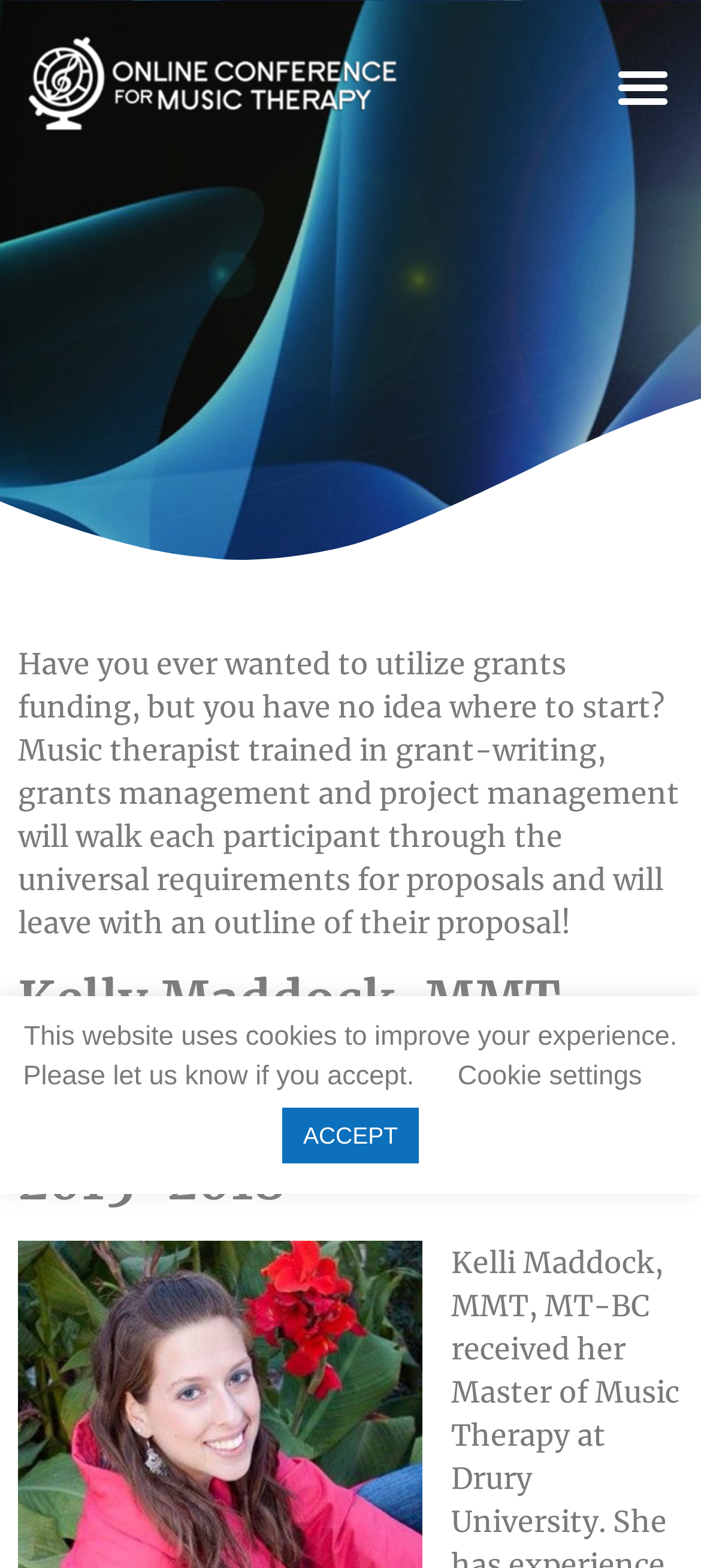For the element described, predict the bounding box coordinates as (top-left x, top-left y, bottom-right x, bottom-right y). All values should be between 0 and 1. Element description: alt="OCMT Logo"

[0.026, 0.023, 0.574, 0.089]